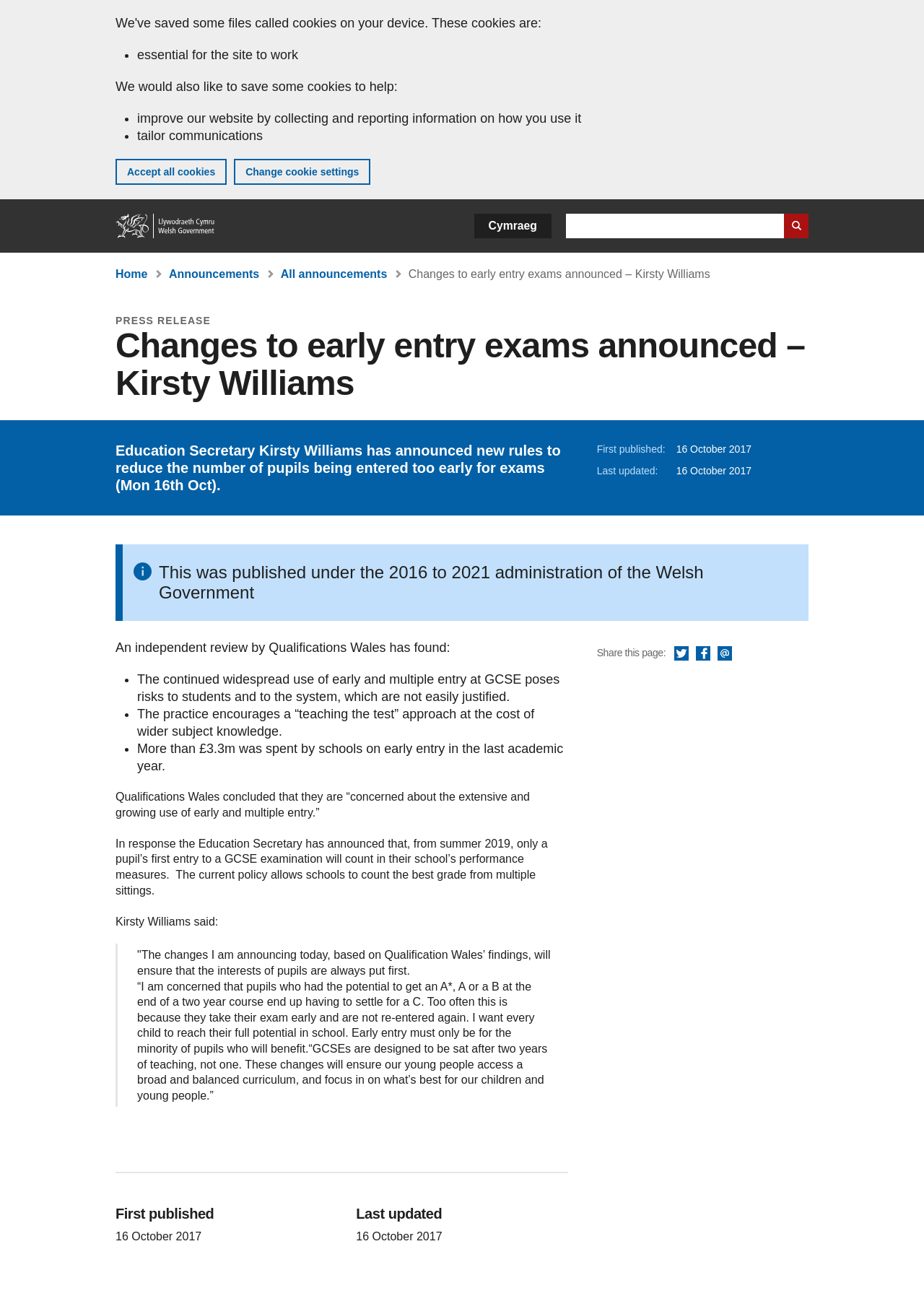Create an elaborate caption that covers all aspects of the webpage.

This webpage is about an announcement from the Education Secretary, Kirsty Williams, regarding changes to early entry exams. At the top of the page, there is a banner about cookies on the GOV.WALES website, with options to accept all cookies or change cookie settings. Below this, there is a navigation menu with links to the home page, a search bar, and a language selection button.

The main content of the page is divided into sections. The first section is a breadcrumb navigation menu, showing the path from the home page to the current page. Below this, there is a header section with a press release title, "Changes to early entry exams announced – Kirsty Williams".

The main article section follows, with a summary of the press release, stating that Education Secretary Kirsty Williams has announced new rules to reduce the number of pupils being entered too early for exams. The article then provides more details about the changes, including a quote from Kirsty Williams.

The article is divided into sections with headings, including "Share this page" and "First published" and "Last updated" sections. There are also several bullet points summarizing the findings of an independent review by Qualifications Wales.

Throughout the page, there are several links to related pages, including links to share the page on social media and via email. There are no images on the page.